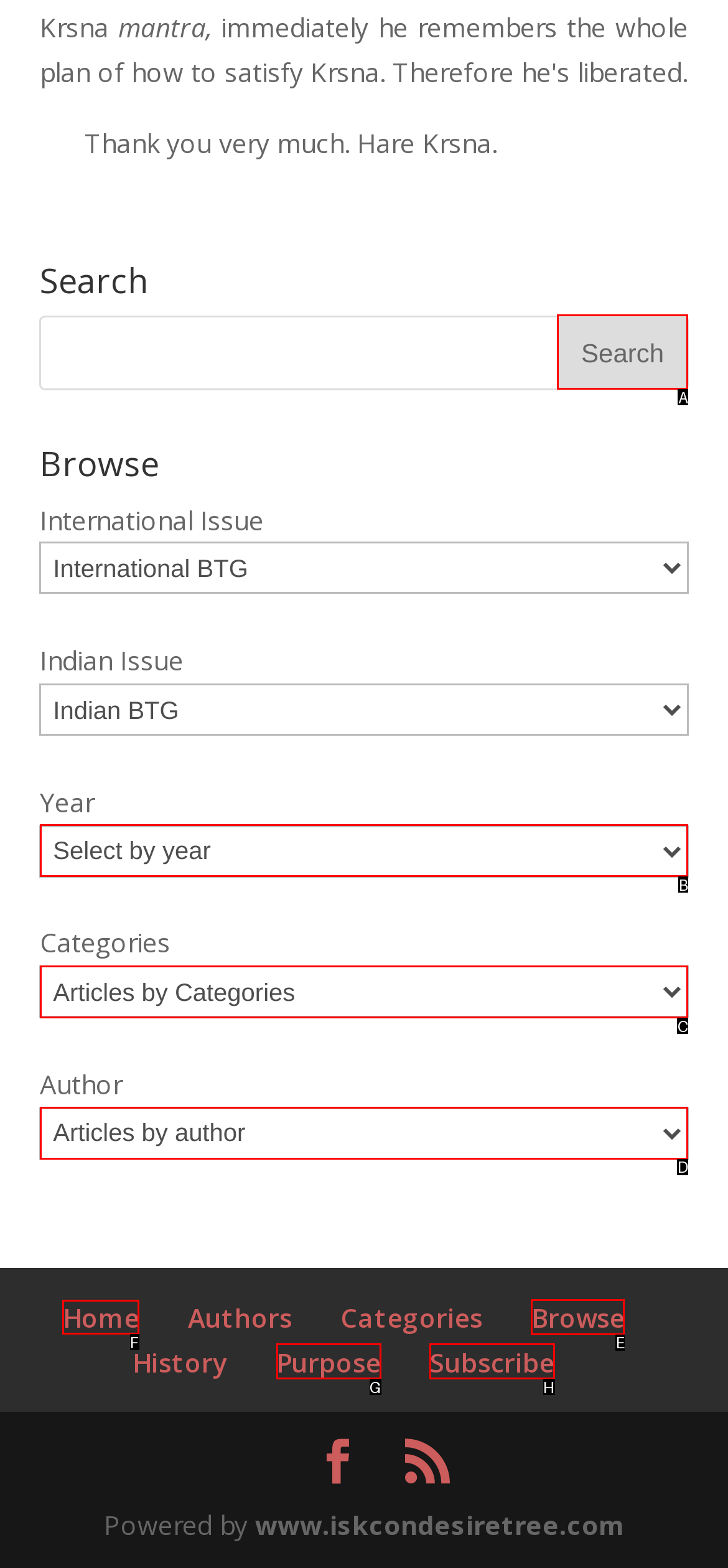Determine which HTML element should be clicked to carry out the following task: Go to Home page Respond with the letter of the appropriate option.

F